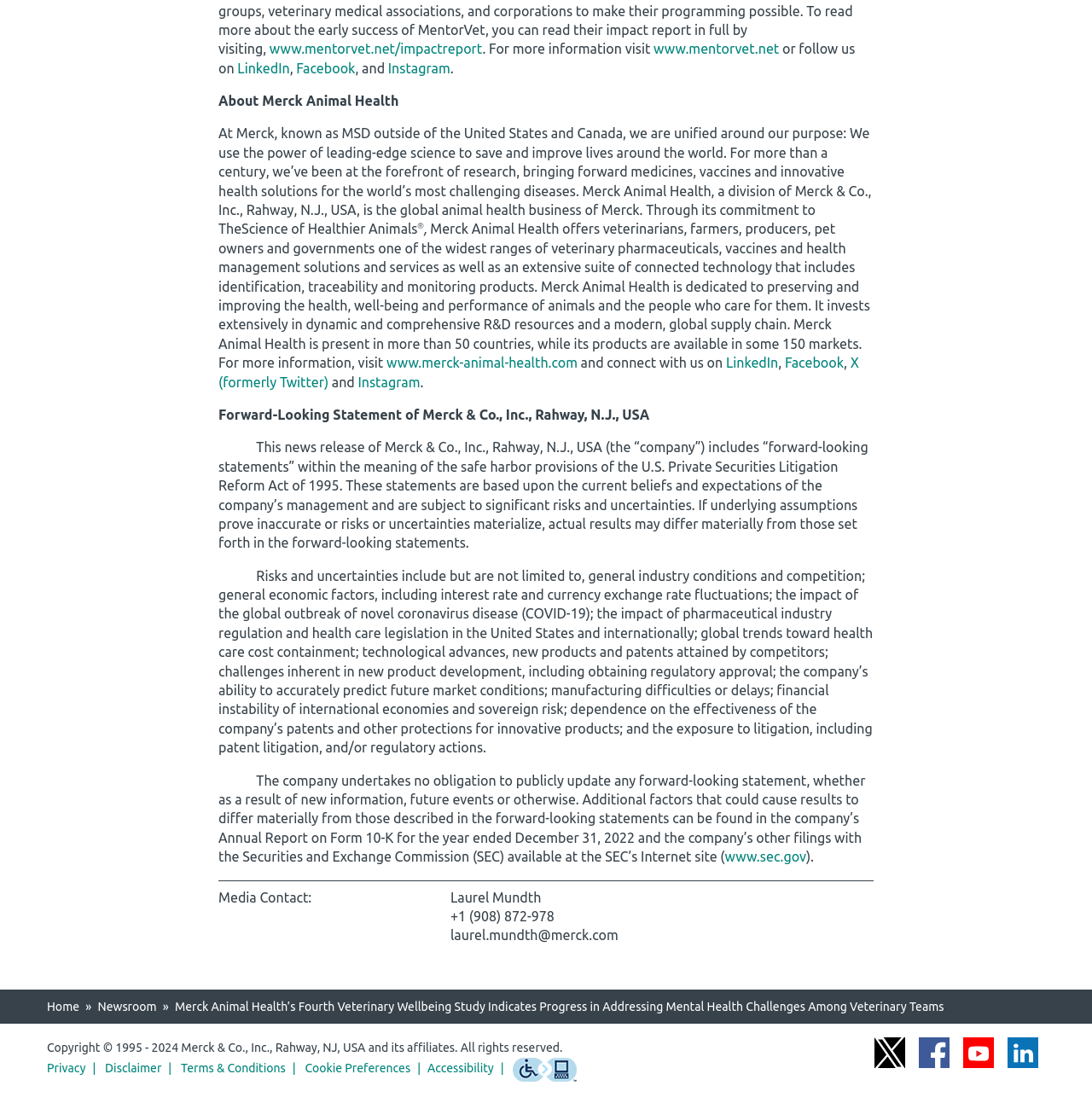Examine the screenshot and answer the question in as much detail as possible: What is the name of the media contact?

The media contact's name is Laurel Mundth, which is mentioned at the bottom of the webpage along with her contact information.